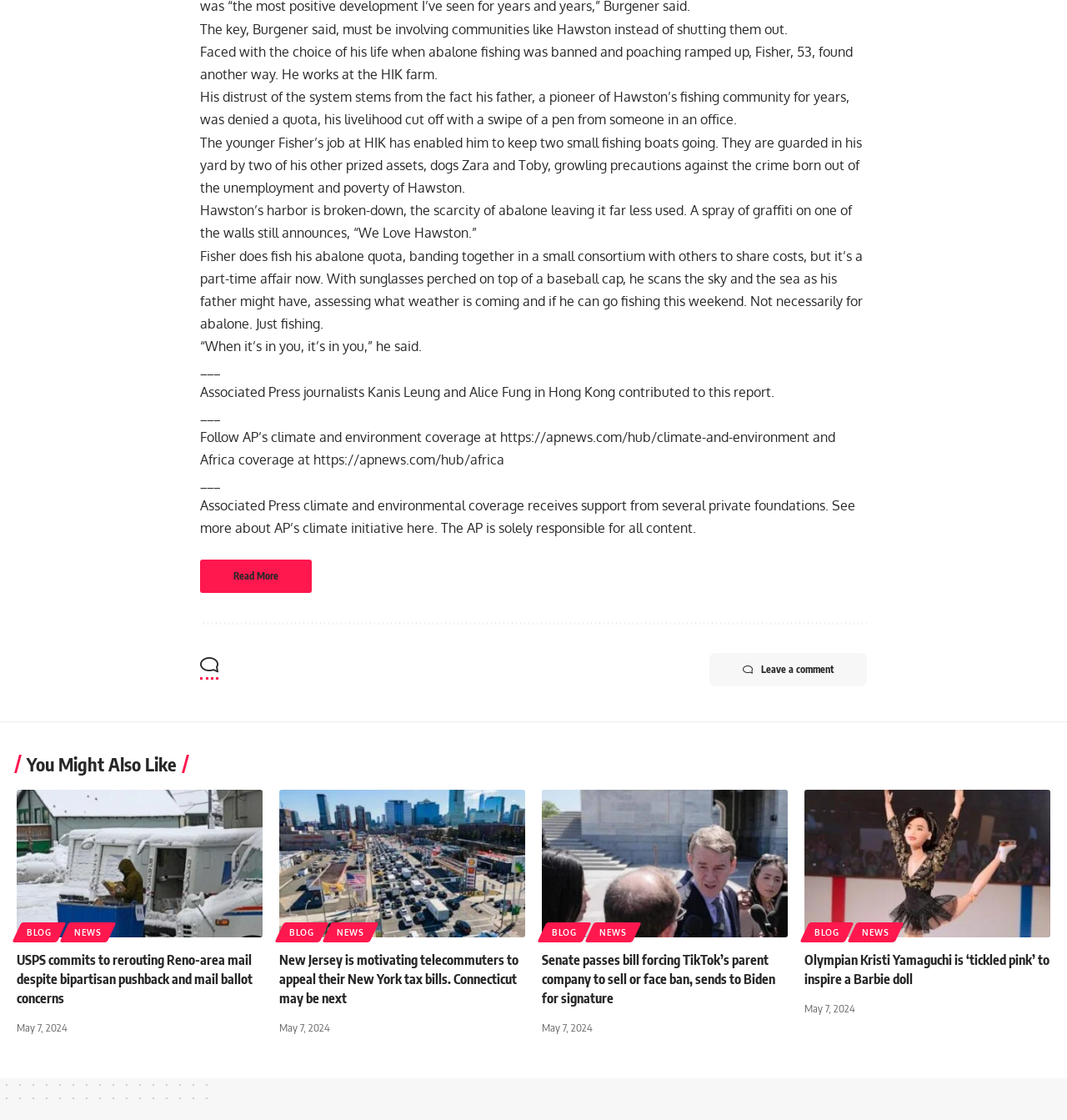Locate the bounding box coordinates of the clickable area to execute the instruction: "Search". Provide the coordinates as four float numbers between 0 and 1, represented as [left, top, right, bottom].

None